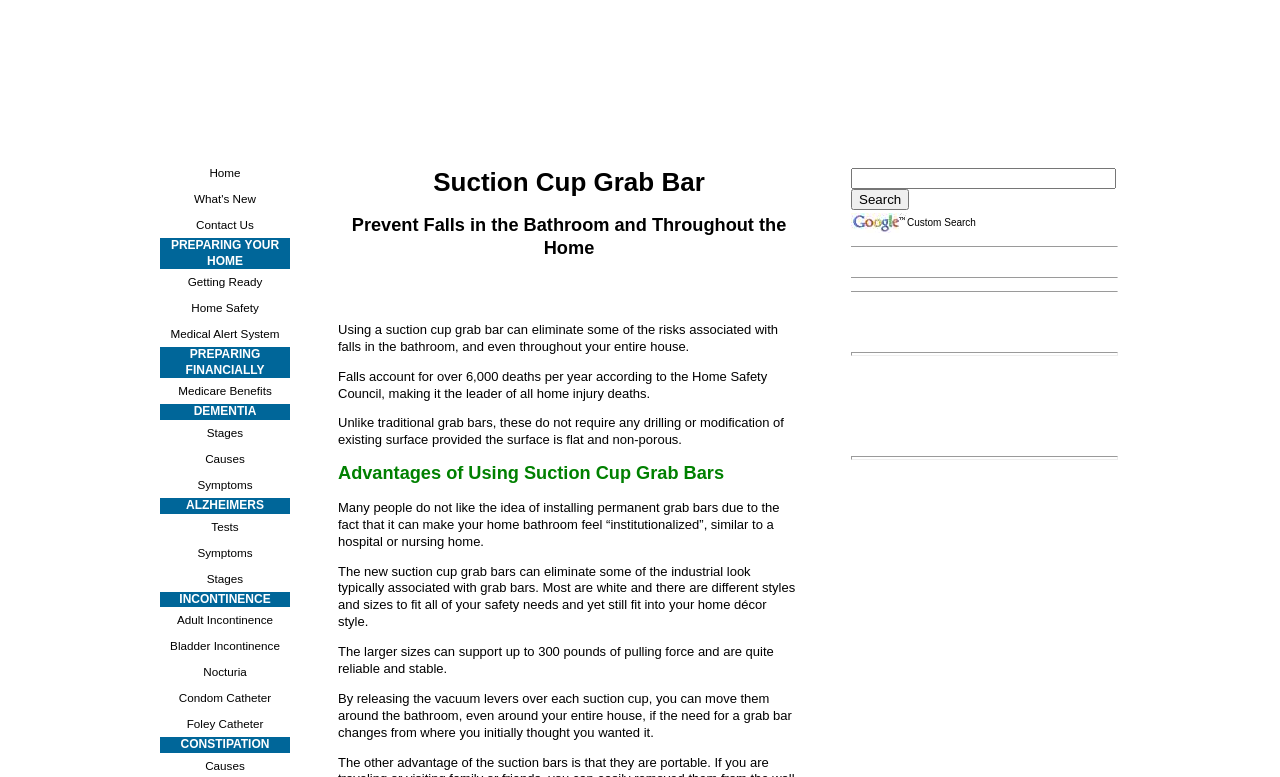Find the bounding box coordinates of the element to click in order to complete the given instruction: "Click on 'Contact Us'."

[0.125, 0.273, 0.227, 0.306]